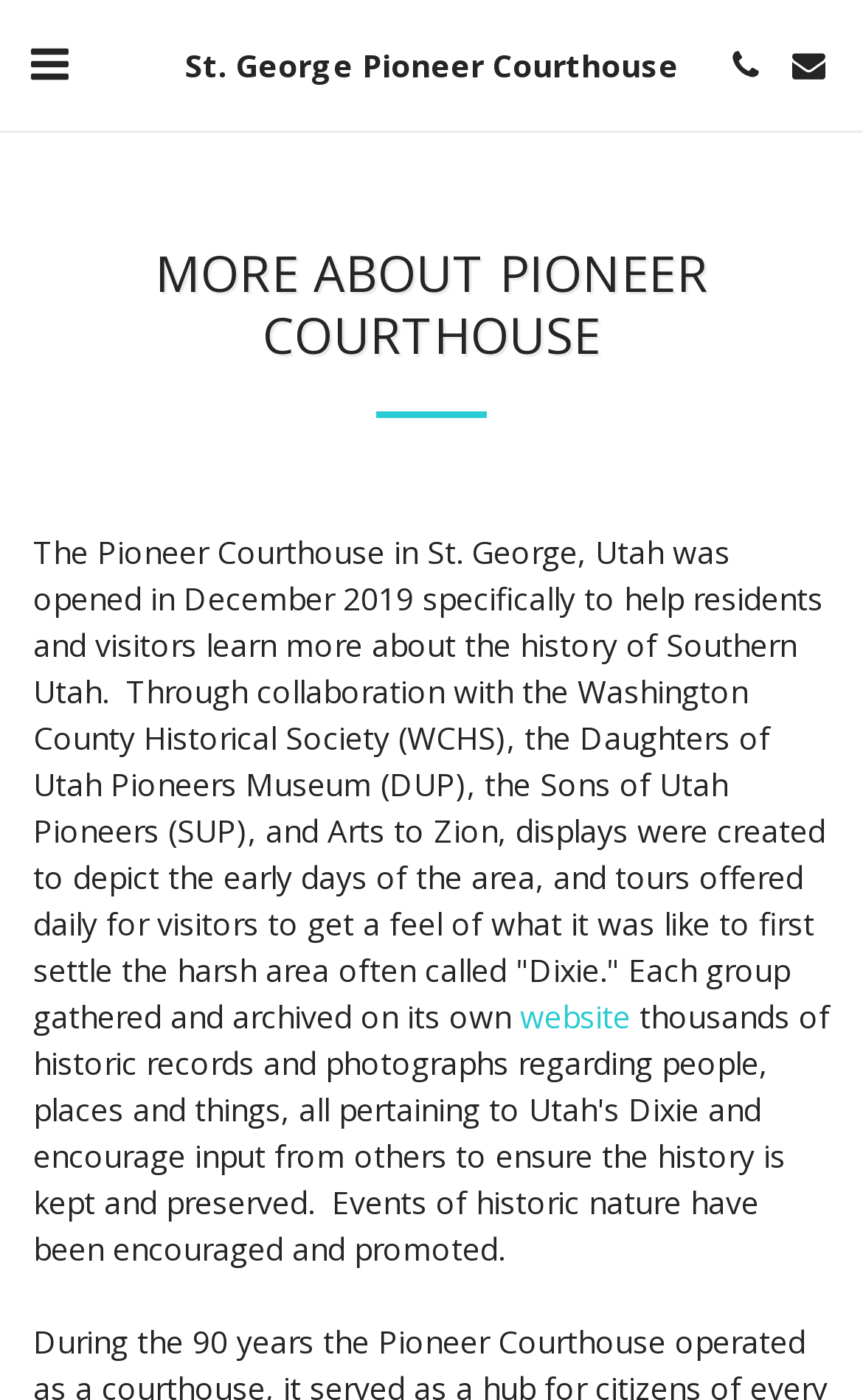What organizations collaborated to create displays for the Pioneer Courthouse?
Please describe in detail the information shown in the image to answer the question.

According to the webpage, the Washington County Historical Society (WCHS), the Daughters of Utah Pioneers Museum (DUP), the Sons of Utah Pioneers (SUP), and Arts to Zion collaborated to create displays for the Pioneer Courthouse.